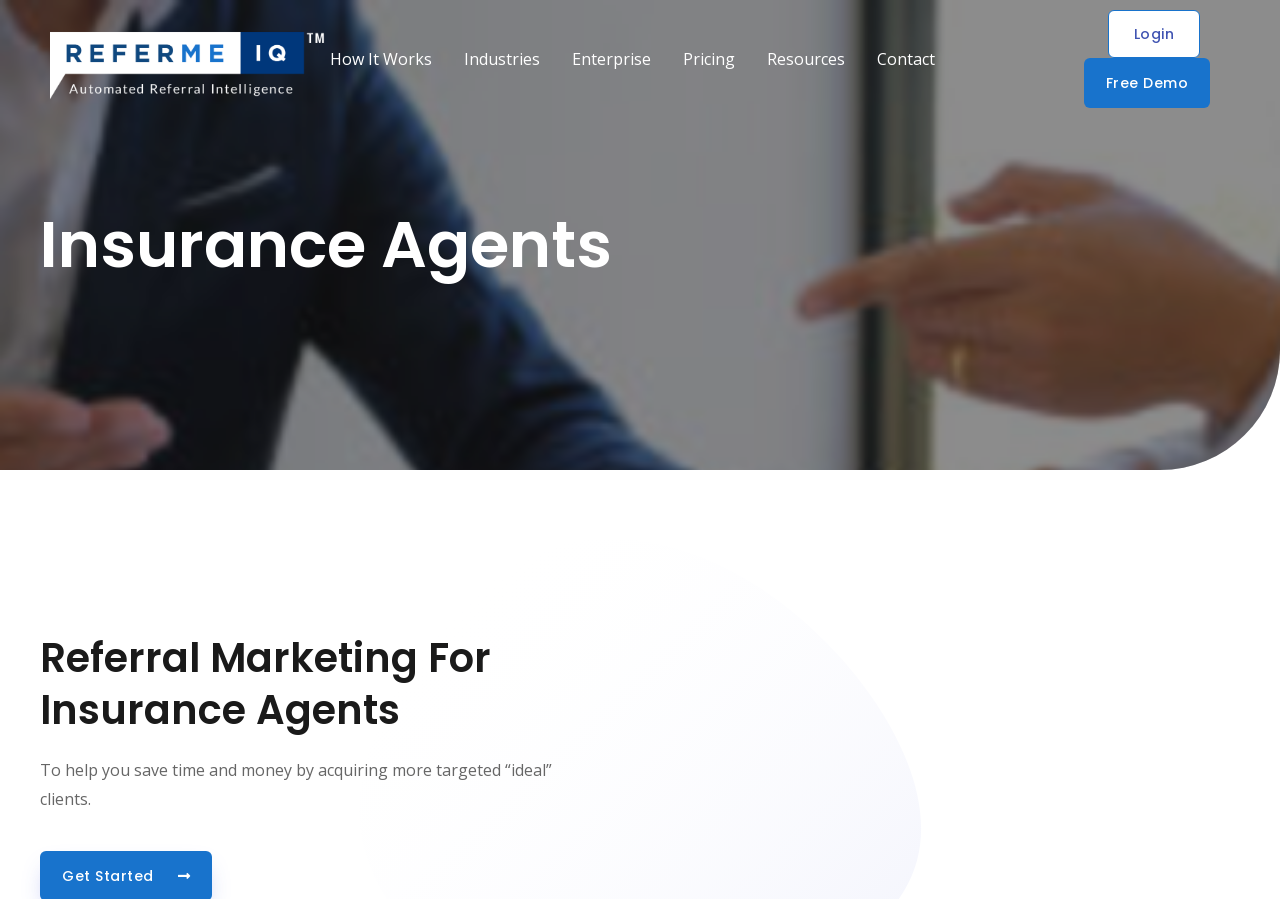Identify the bounding box coordinates of the element that should be clicked to fulfill this task: "Click on the 'Resources' link". The coordinates should be provided as four float numbers between 0 and 1, i.e., [left, top, right, bottom].

[0.593, 0.04, 0.666, 0.091]